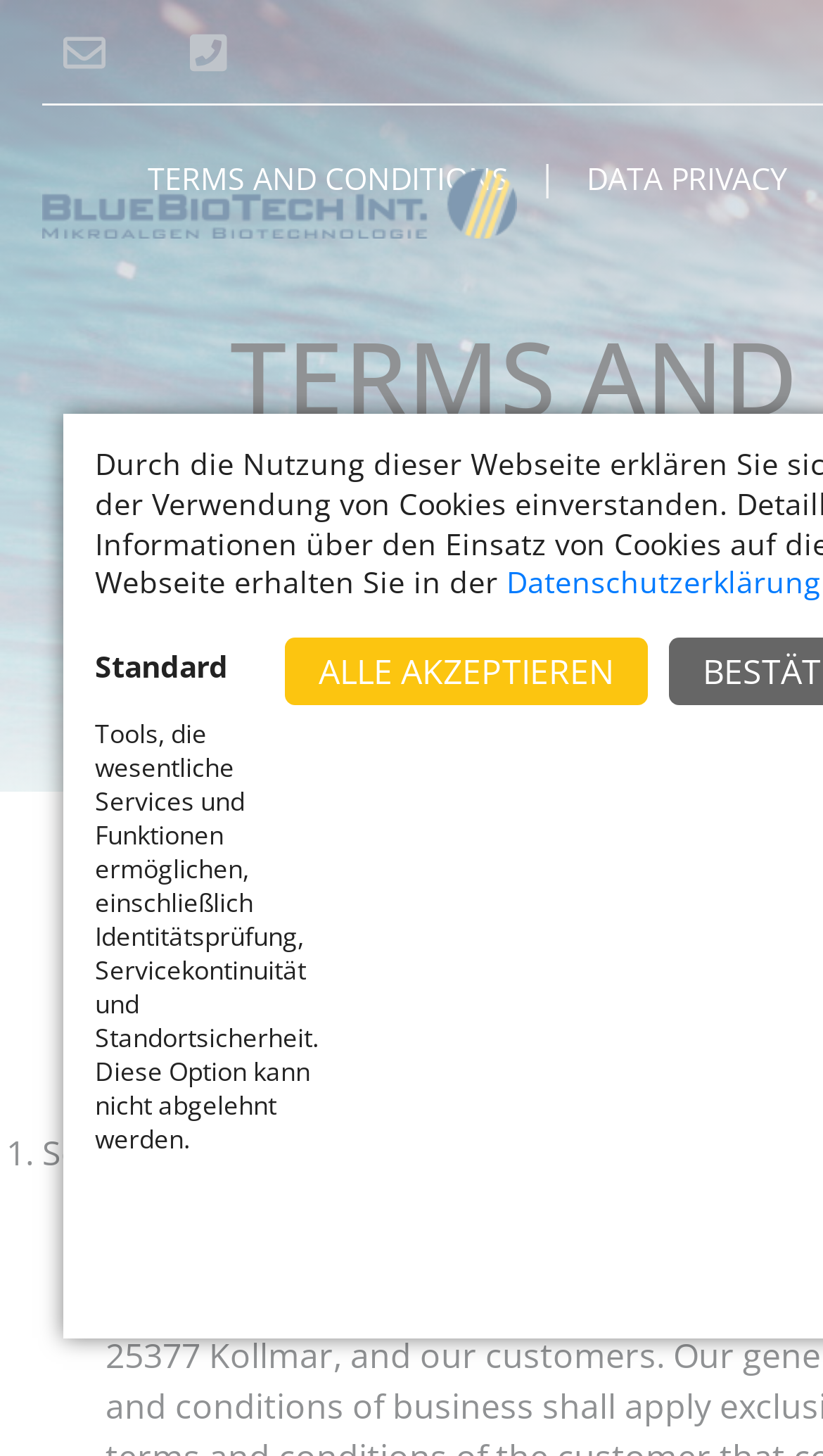What is the purpose of the button 'ALLE AKZEPTIEREN'?
Look at the image and respond with a one-word or short phrase answer.

To accept all